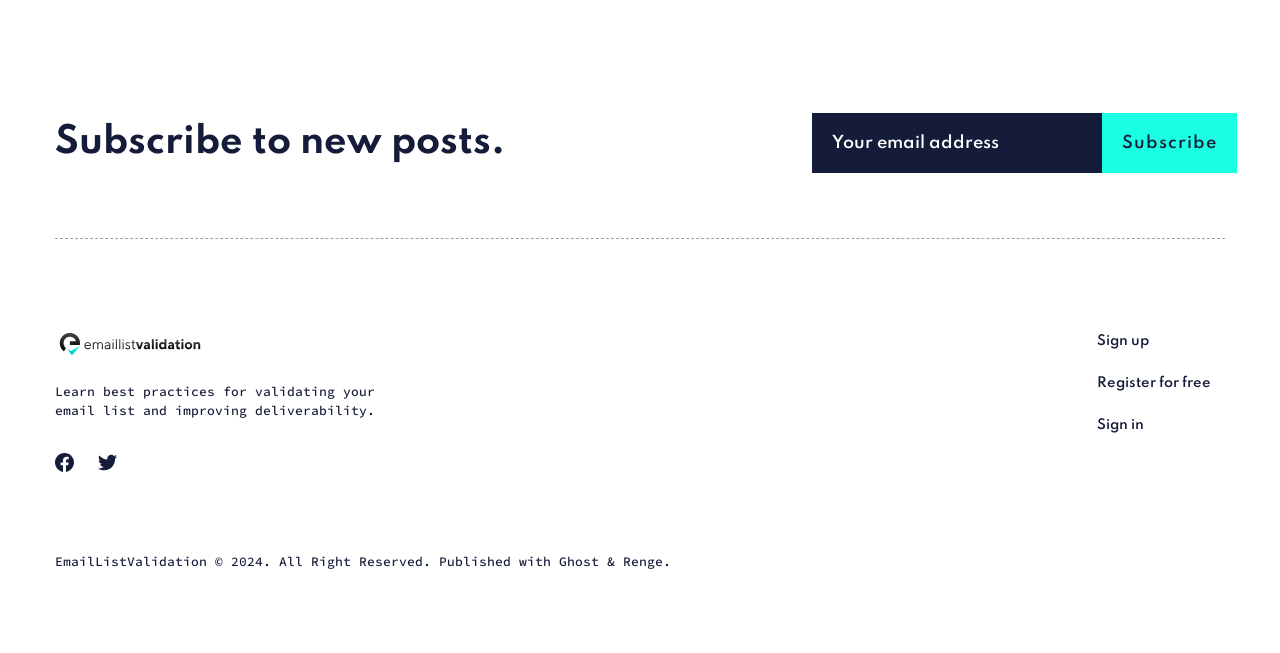What is the purpose of the textbox?
Refer to the image and provide a detailed answer to the question.

The textbox is labeled 'Your email address' and is required, indicating that it is used to input an email address, likely for subscription or registration purposes.